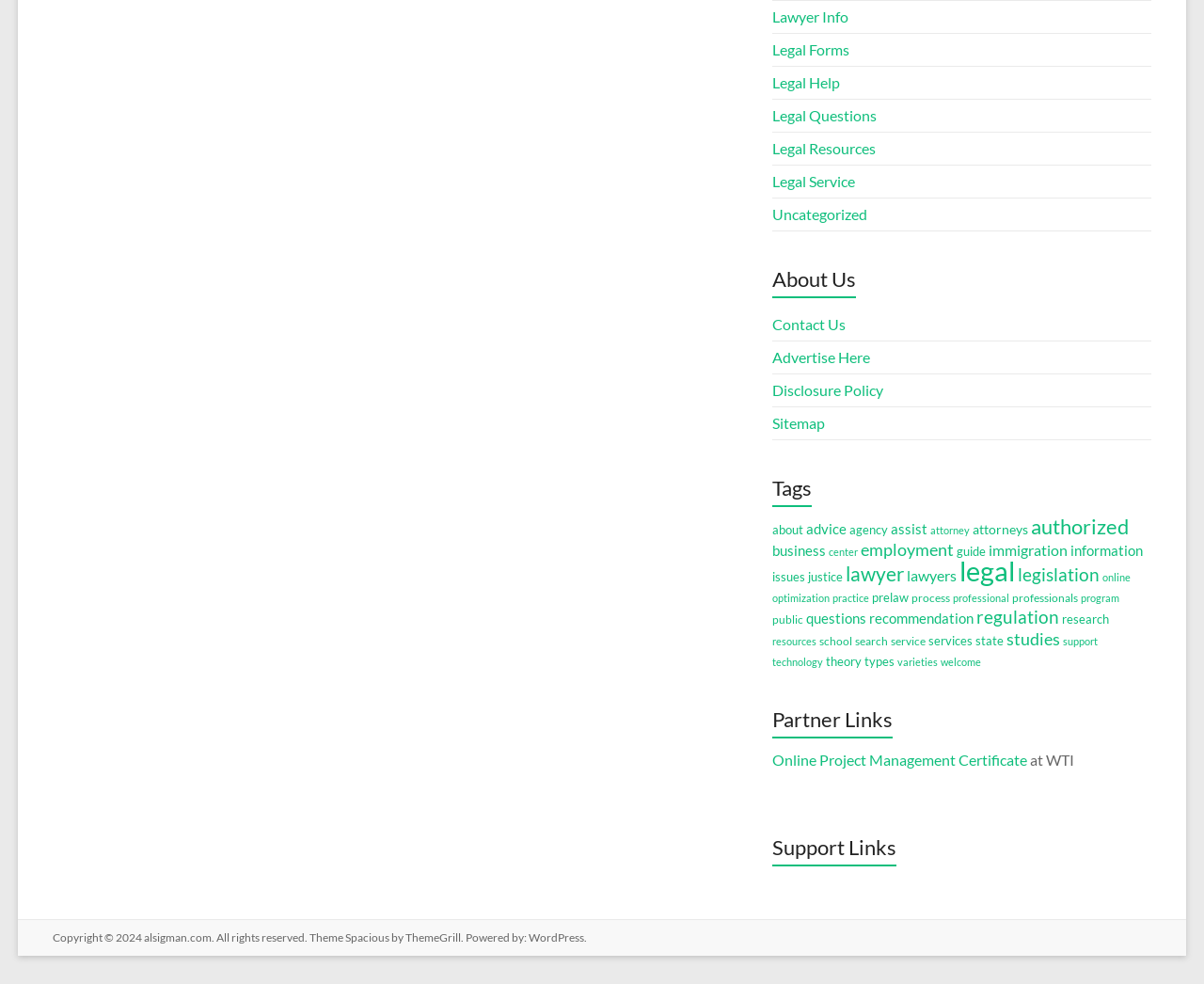Identify the bounding box coordinates for the element you need to click to achieve the following task: "Search for 'advice'". Provide the bounding box coordinates as four float numbers between 0 and 1, in the form [left, top, right, bottom].

[0.67, 0.53, 0.703, 0.546]